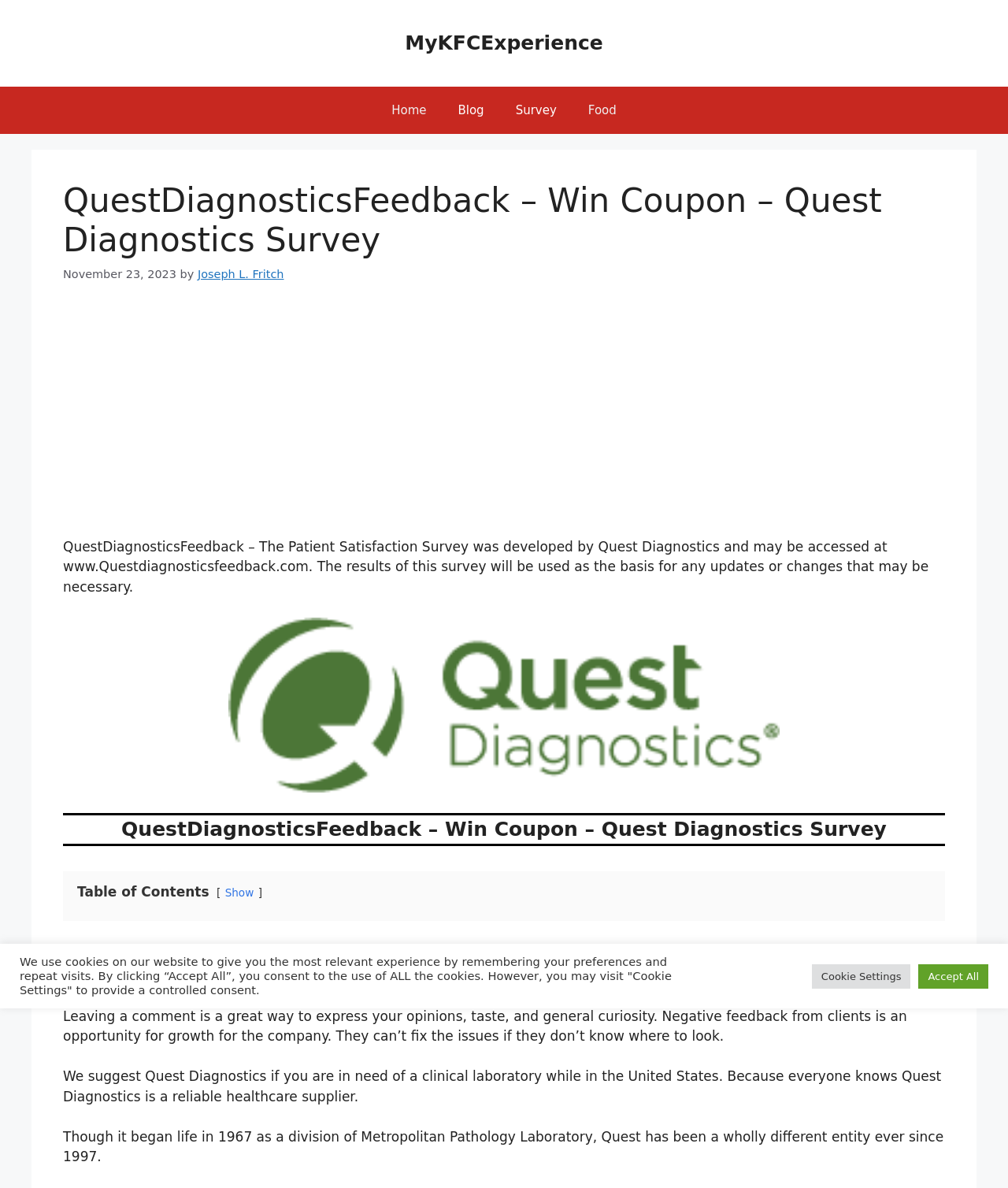Pinpoint the bounding box coordinates of the element to be clicked to execute the instruction: "Click the 'Survey' link".

[0.496, 0.073, 0.568, 0.113]